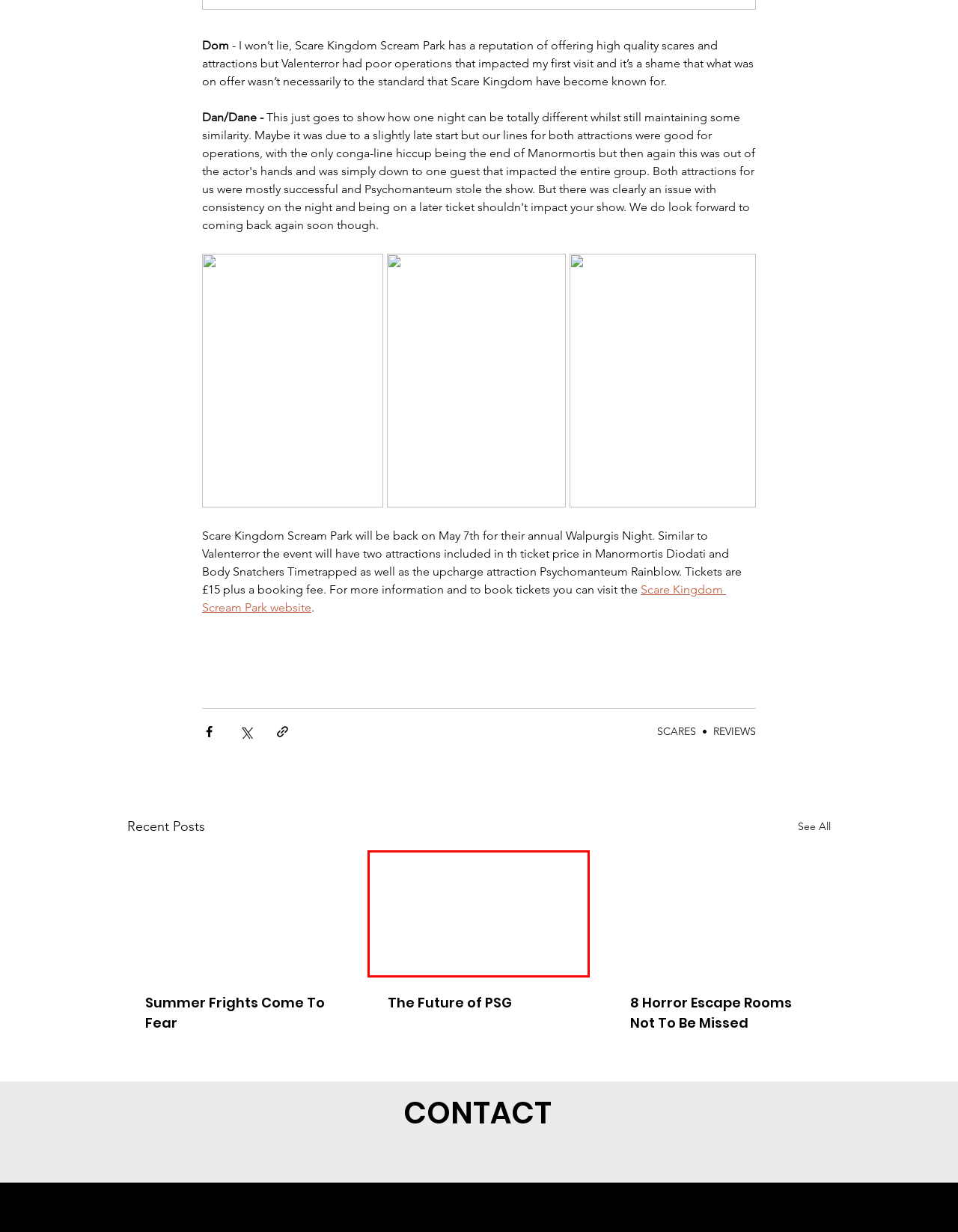You are provided with a screenshot of a webpage that includes a red rectangle bounding box. Please choose the most appropriate webpage description that matches the new webpage after clicking the element within the red bounding box. Here are the candidates:
A. 8 Horror Escape Rooms Not To Be Missed
B. GLITTER
C. Attraction Blogger | Parks, Scares & Glitter
D. The Team | Parks, Scares & Glitter
E. Contact | Parks, Scares & Glitter
F. The Future of PSG
G. Summer Frights Come To Fear
H. PARKS

F